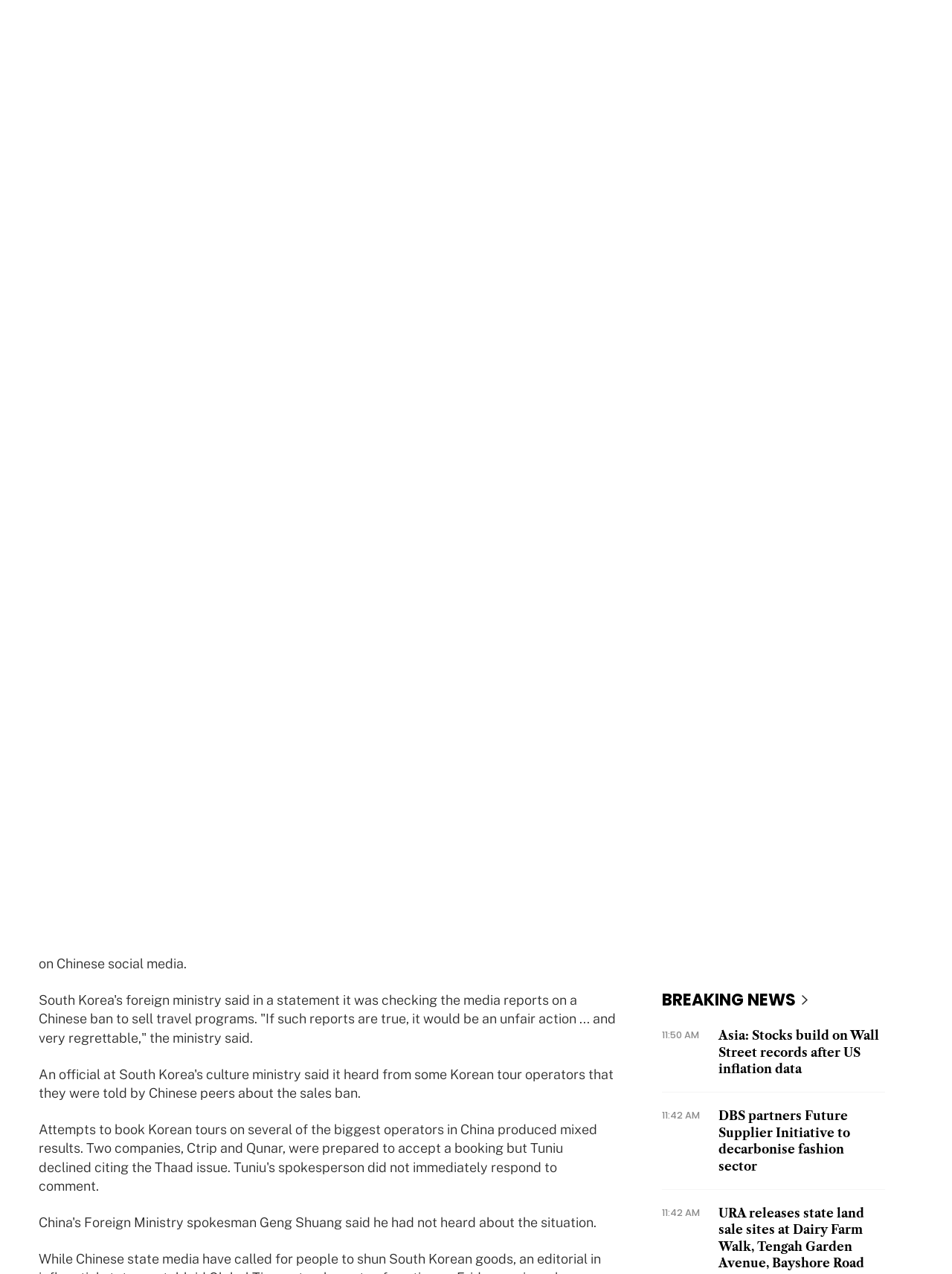Locate the bounding box coordinates of the clickable part needed for the task: "Subscribe".

[0.899, 0.022, 0.994, 0.044]